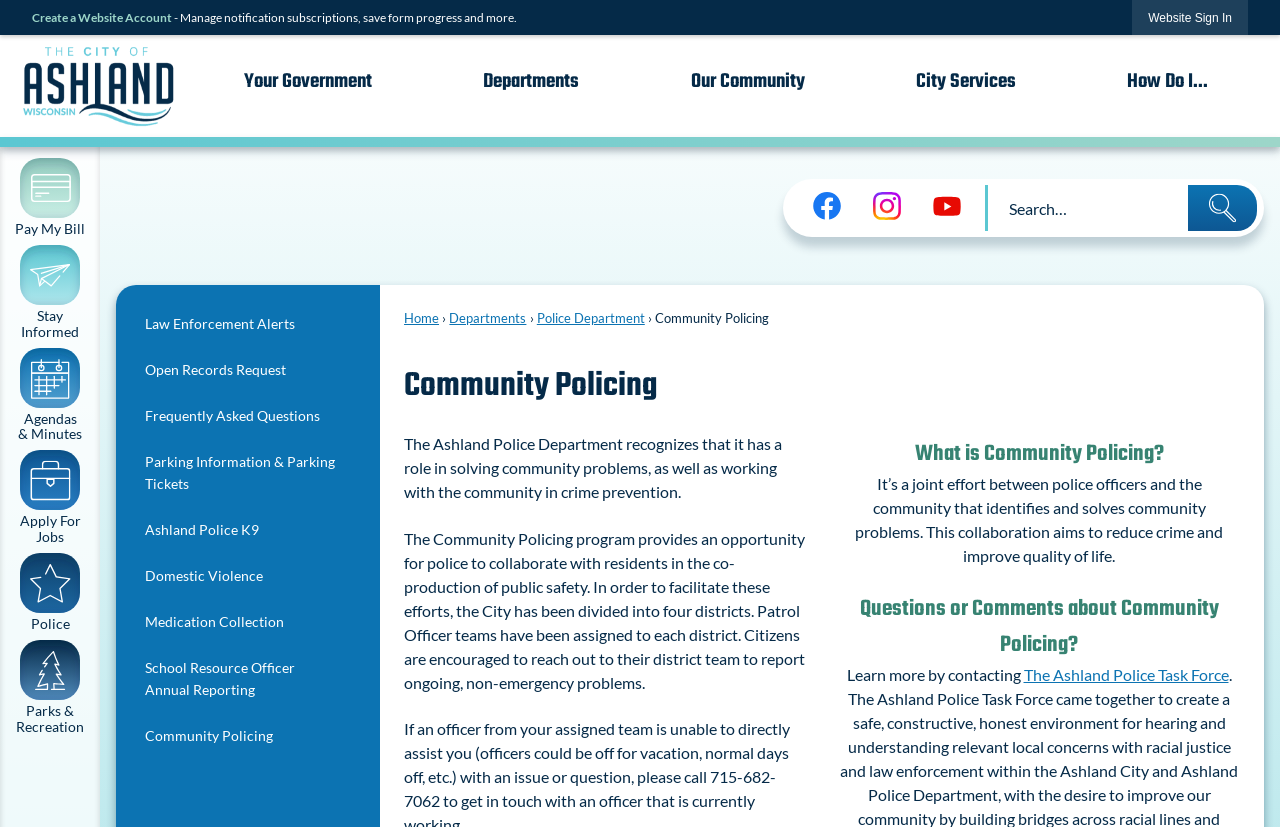Please specify the bounding box coordinates in the format (top-left x, top-left y, bottom-right x, bottom-right y), with values ranging from 0 to 1. Identify the bounding box for the UI component described as follows: this month's index

None